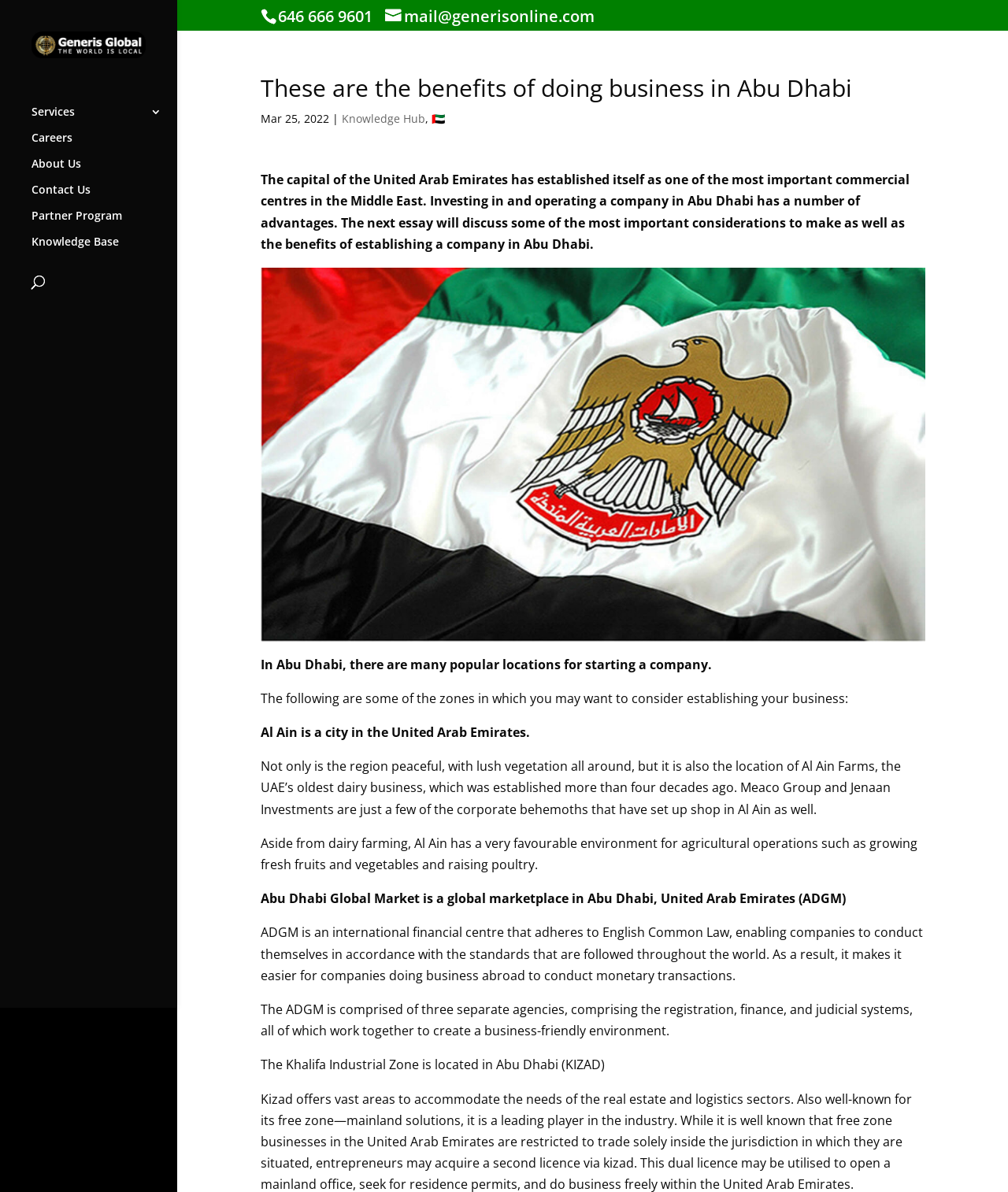How many zones are mentioned for establishing a business?
Give a one-word or short-phrase answer derived from the screenshot.

3